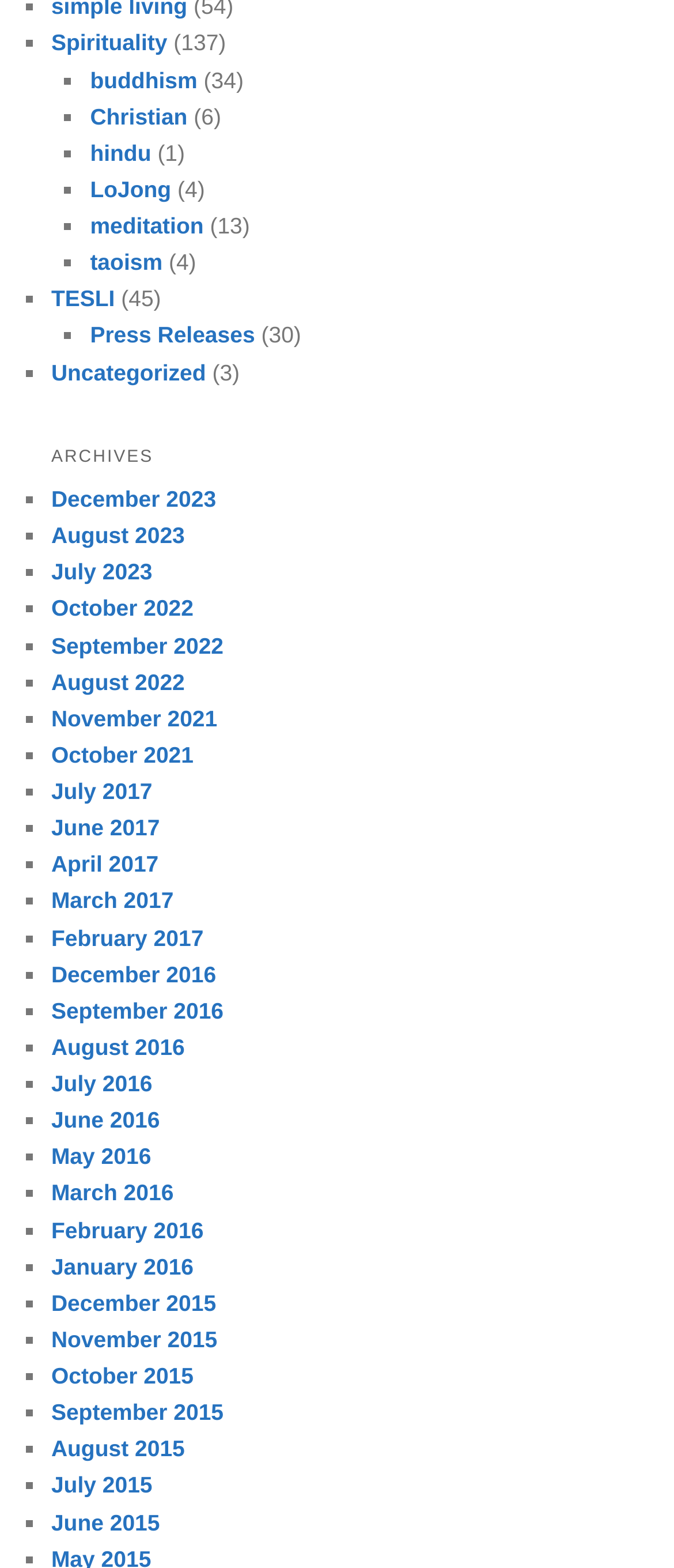Bounding box coordinates should be in the format (top-left x, top-left y, bottom-right x, bottom-right y) and all values should be floating point numbers between 0 and 1. Determine the bounding box coordinate for the UI element described as: December 2015

[0.076, 0.823, 0.321, 0.839]